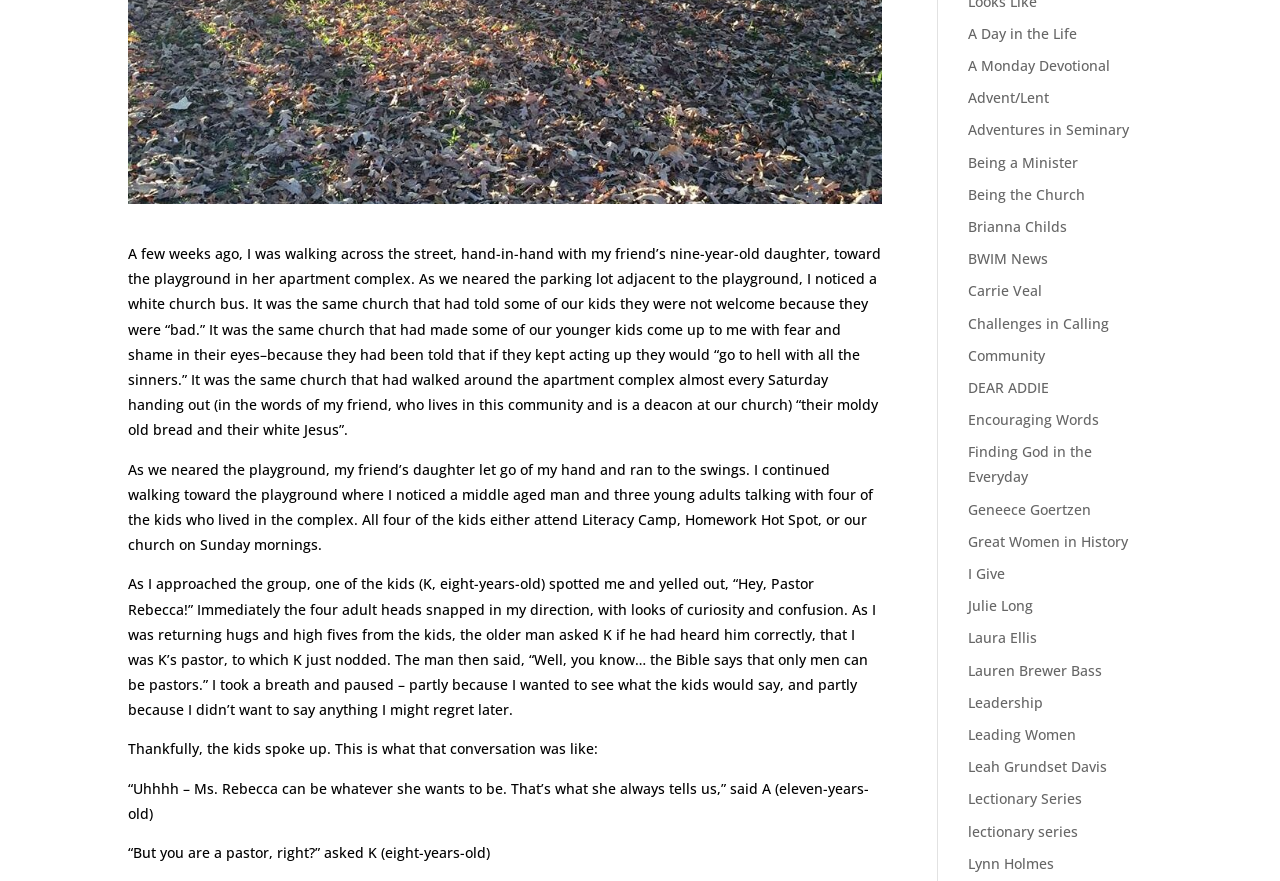Give the bounding box coordinates for the element described by: "Facebook".

None